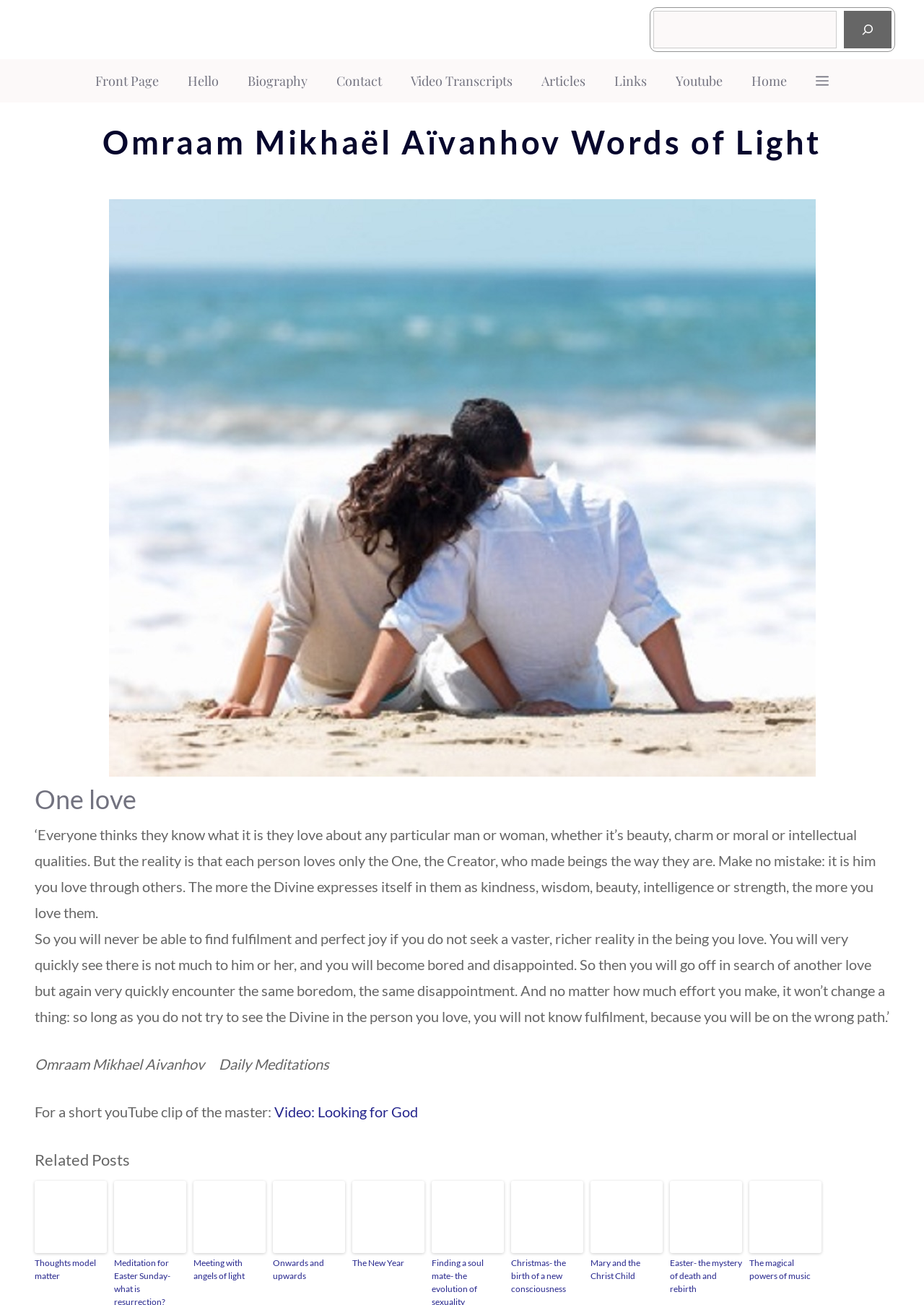Indicate the bounding box coordinates of the element that needs to be clicked to satisfy the following instruction: "Go to the front page". The coordinates should be four float numbers between 0 and 1, i.e., [left, top, right, bottom].

[0.088, 0.045, 0.188, 0.079]